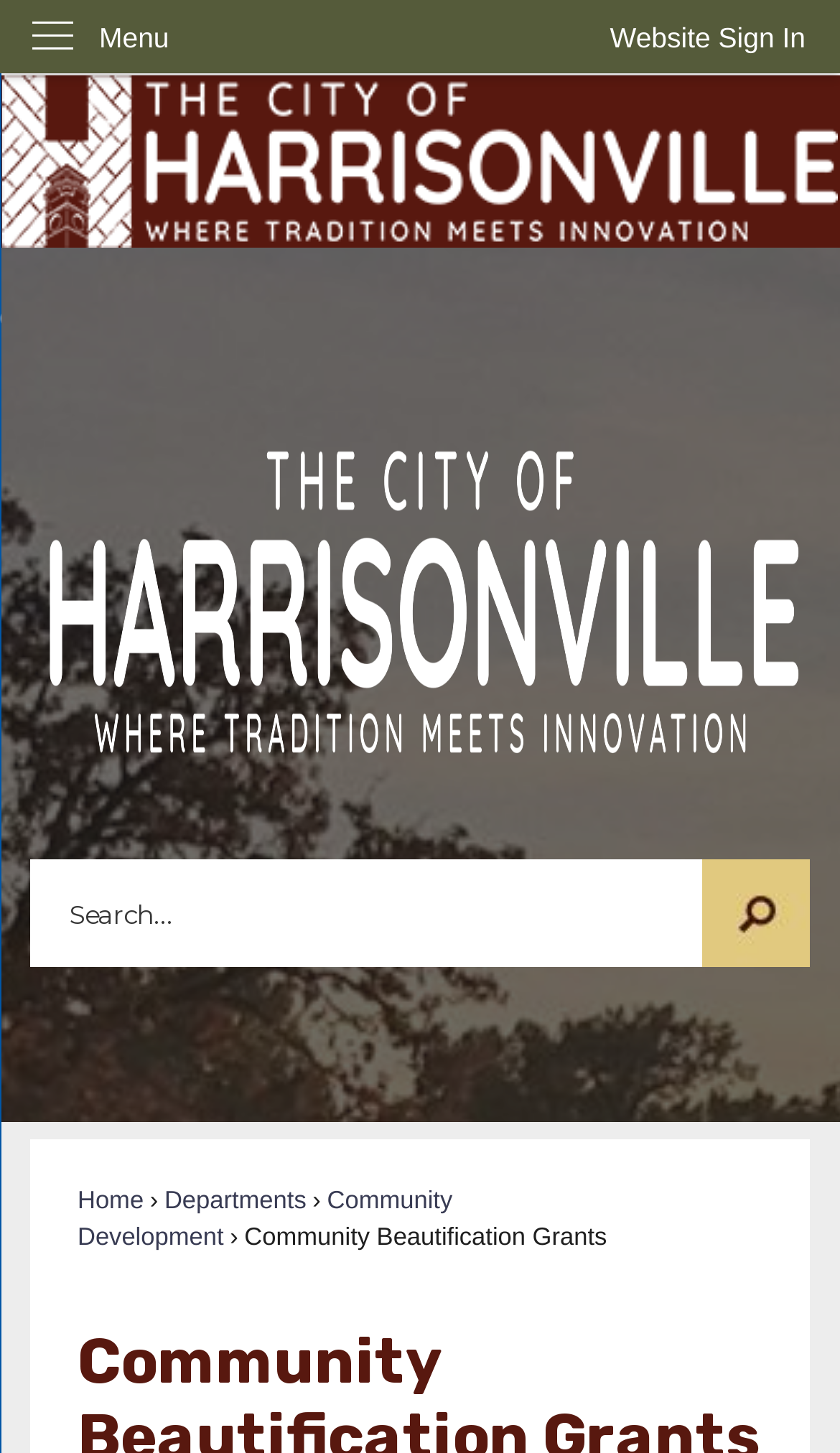Bounding box coordinates are specified in the format (top-left x, top-left y, bottom-right x, bottom-right y). All values are floating point numbers bounded between 0 and 1. Please provide the bounding box coordinate of the region this sentence describes: Departments

[0.196, 0.818, 0.365, 0.836]